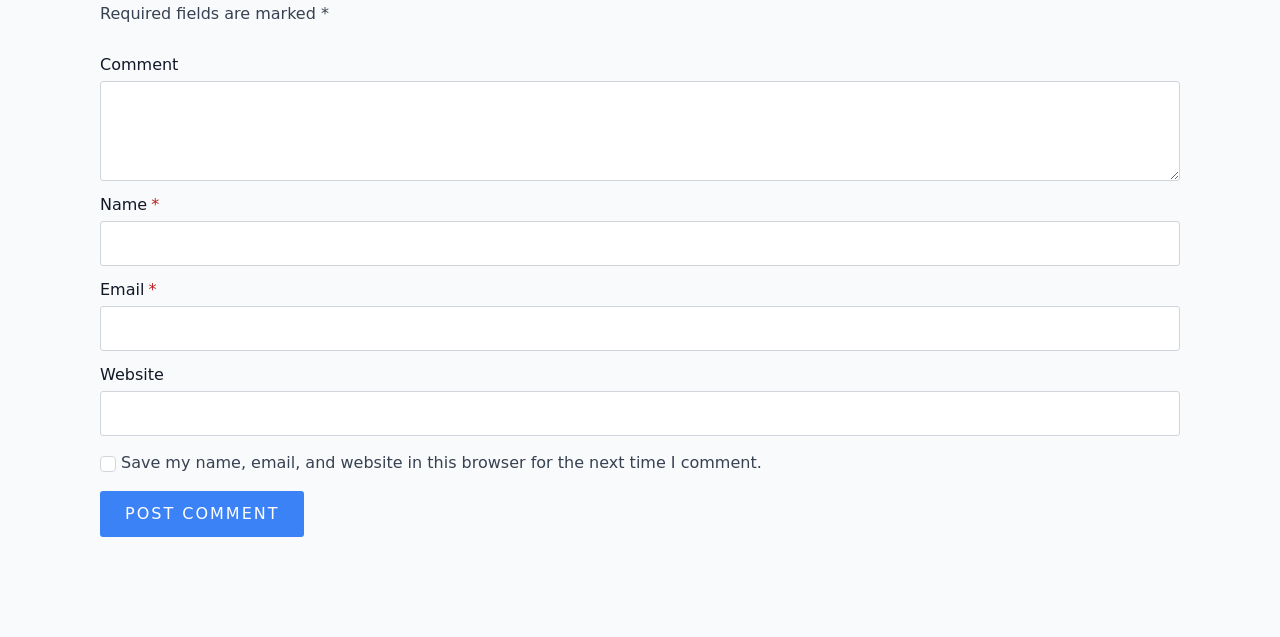Provide a brief response in the form of a single word or phrase:
Is the 'Website' field required?

No